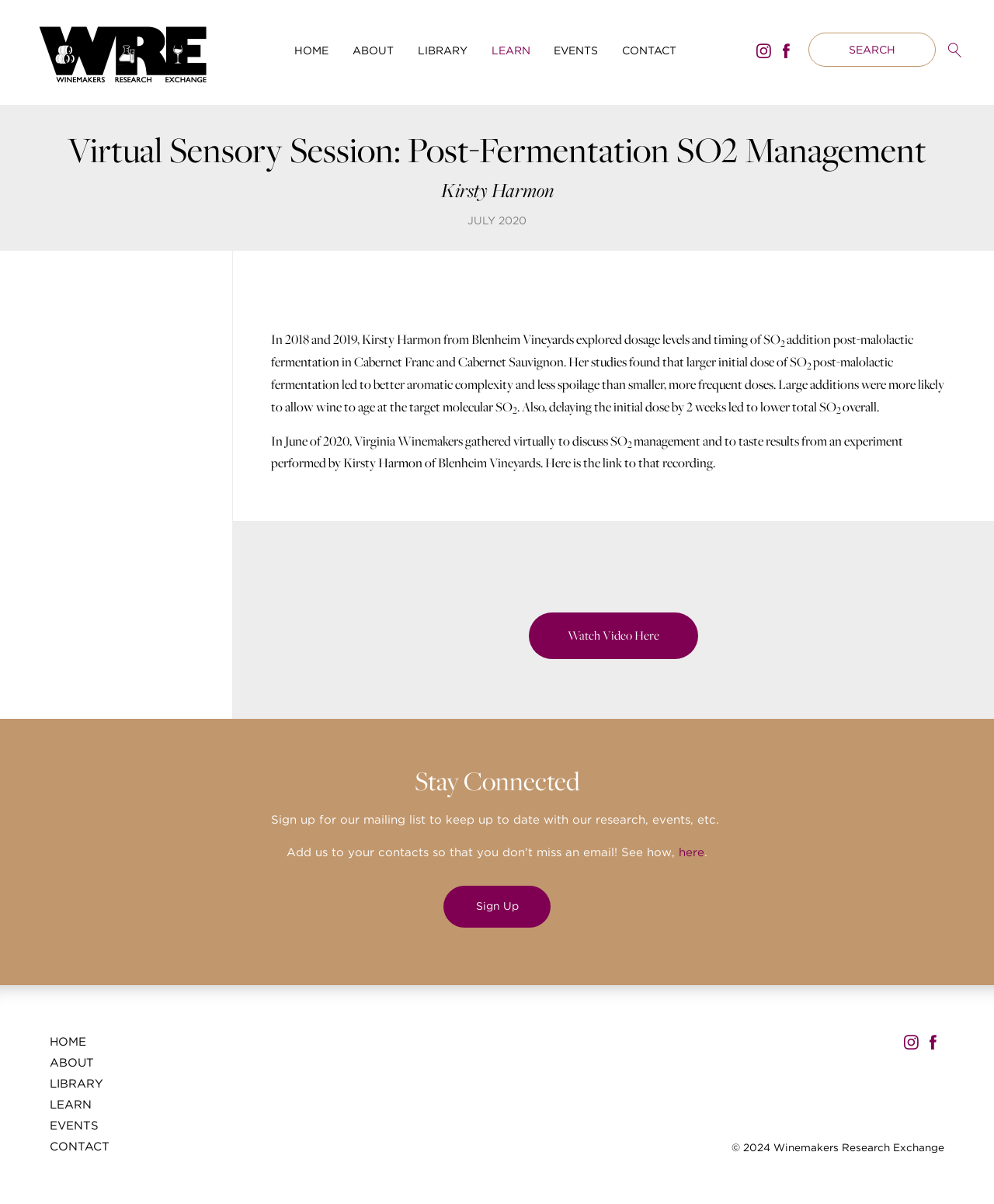Create a detailed summary of all the visual and textual information on the webpage.

The webpage is about a virtual sensory session on post-fermentation SO2 management in winemaking, presented by Kirsty Harmon. At the top, there is a logo of Winemakers Research Exchange, accompanied by a link to the organization's homepage. Below the logo, there is a navigation menu with links to HOME, ABOUT, LIBRARY, LEARN, EVENTS, and CONTACT.

The main content of the page is divided into three sections. The first section has a heading that displays the title of the virtual sensory session, along with the presenter's name and the date of the presentation, July 2020. Below the heading, there is a block of text that summarizes the research findings on the effects of SO2 addition post-malolactic fermentation on wine quality.

The second section is an article that provides more details about the research, including the benefits of larger initial doses of SO2 and the effects of delaying the initial dose. The text includes subscripts and superscripts, indicating the presence of chemical formulas.

The third section has a heading "Stay Connected" and invites users to sign up for the organization's mailing list to stay updated on their research, events, and other activities. There is a link to sign up and a brief description of the benefits of joining the mailing list.

At the bottom of the page, there is a footer section with a copyright notice and links to the organization's social media profiles. The footer also repeats the navigation menu from the top of the page.